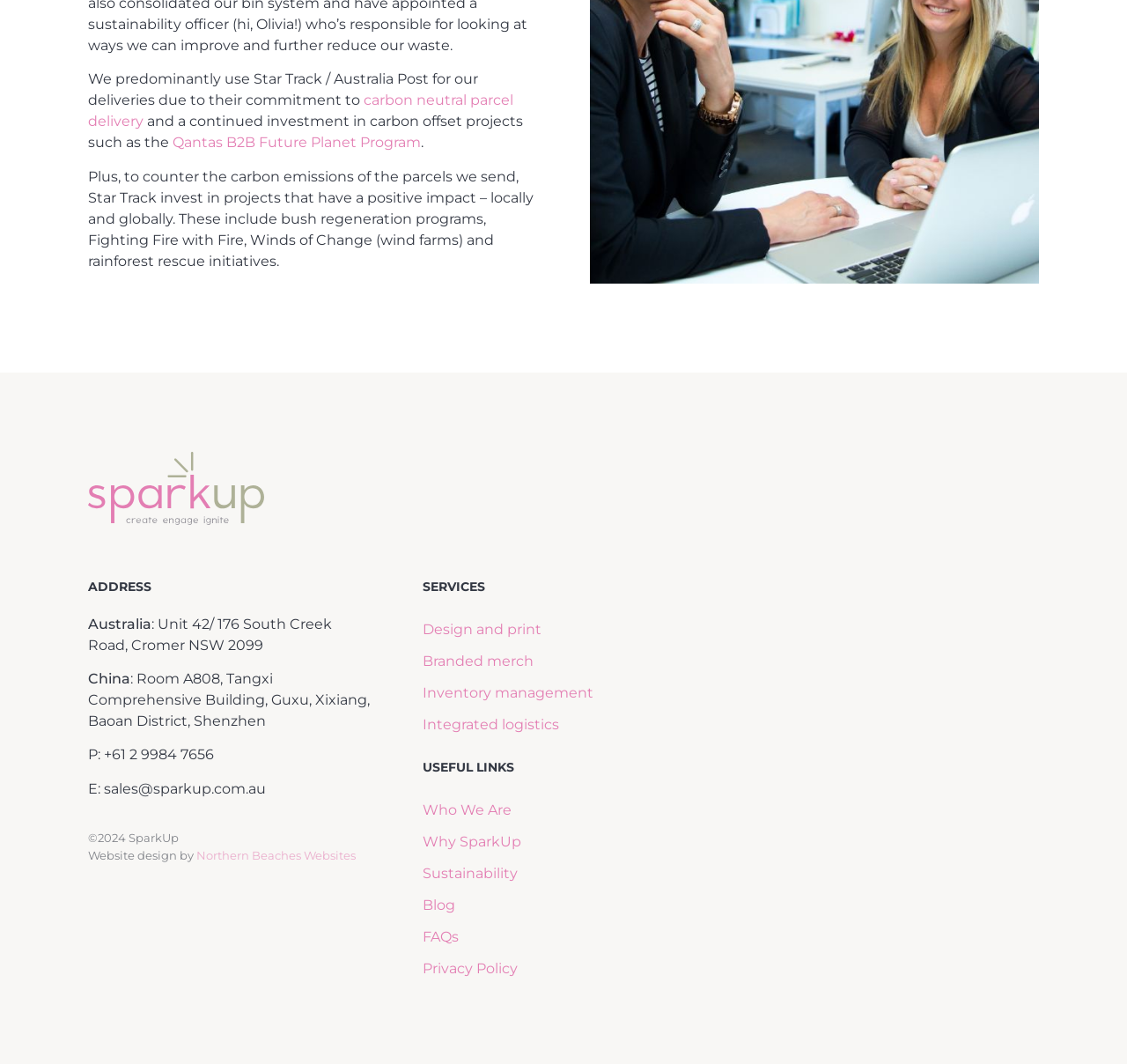Respond with a single word or phrase to the following question: What is the company's commitment to parcel delivery?

Carbon neutral